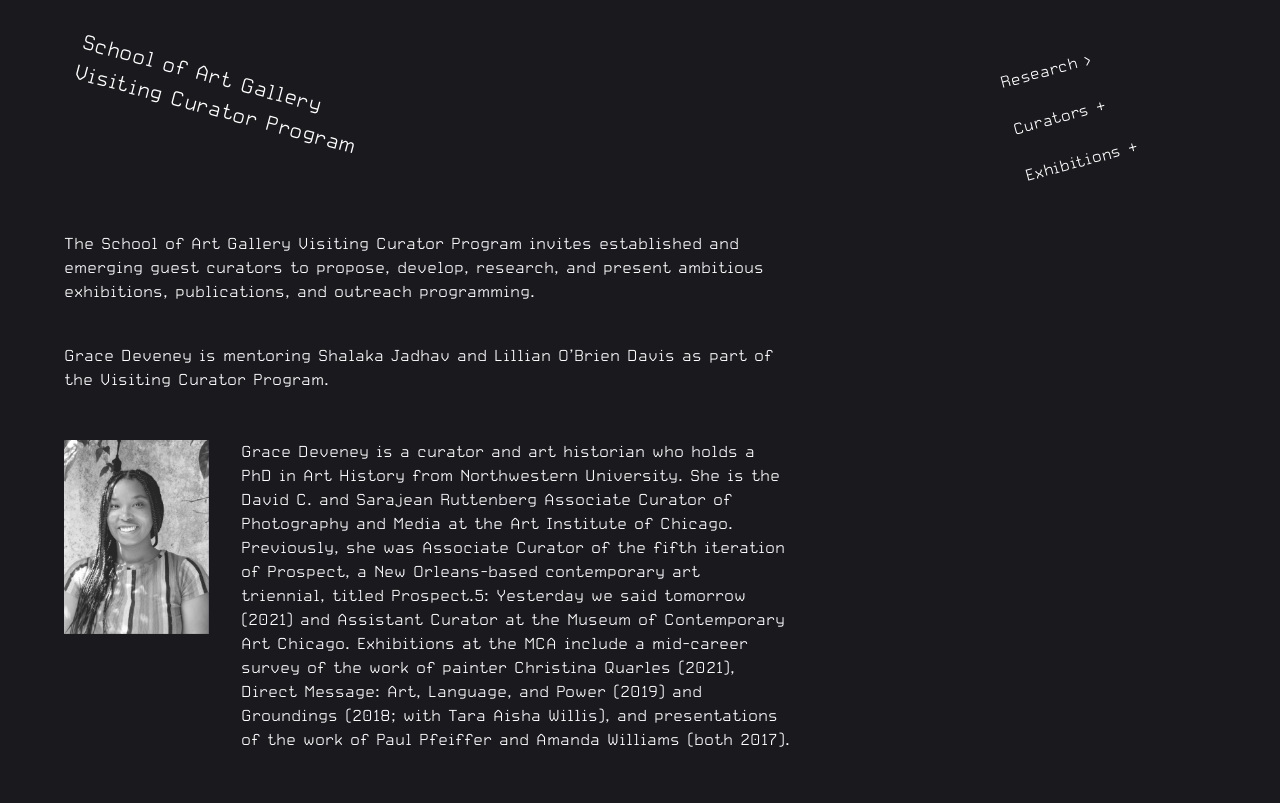Answer briefly with one word or phrase:
What is the name of the program?

Visiting Curator Program